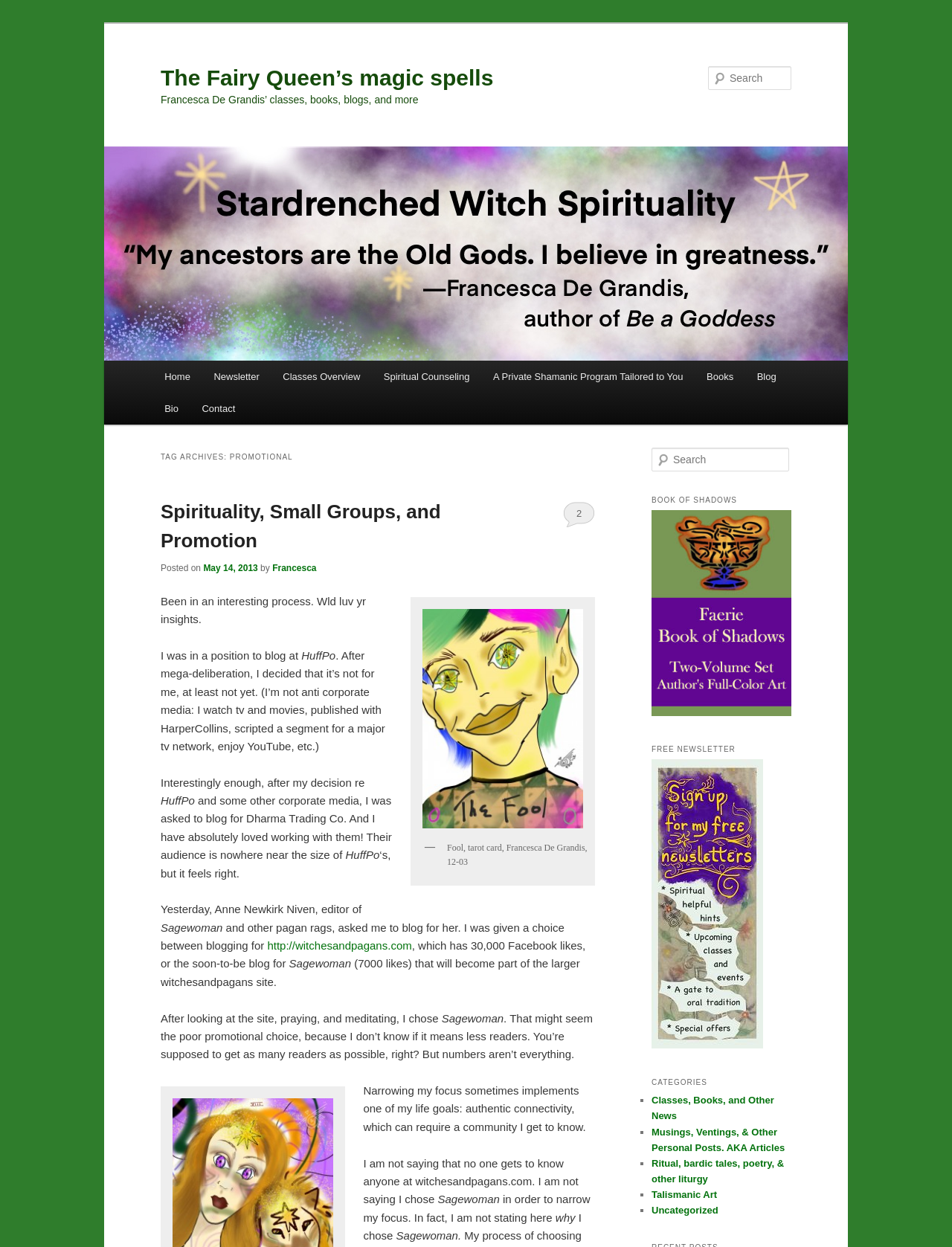Please respond to the question with a concise word or phrase:
What is the name of the category that includes 'Classes, Books, and Other News'?

CATEGORIES